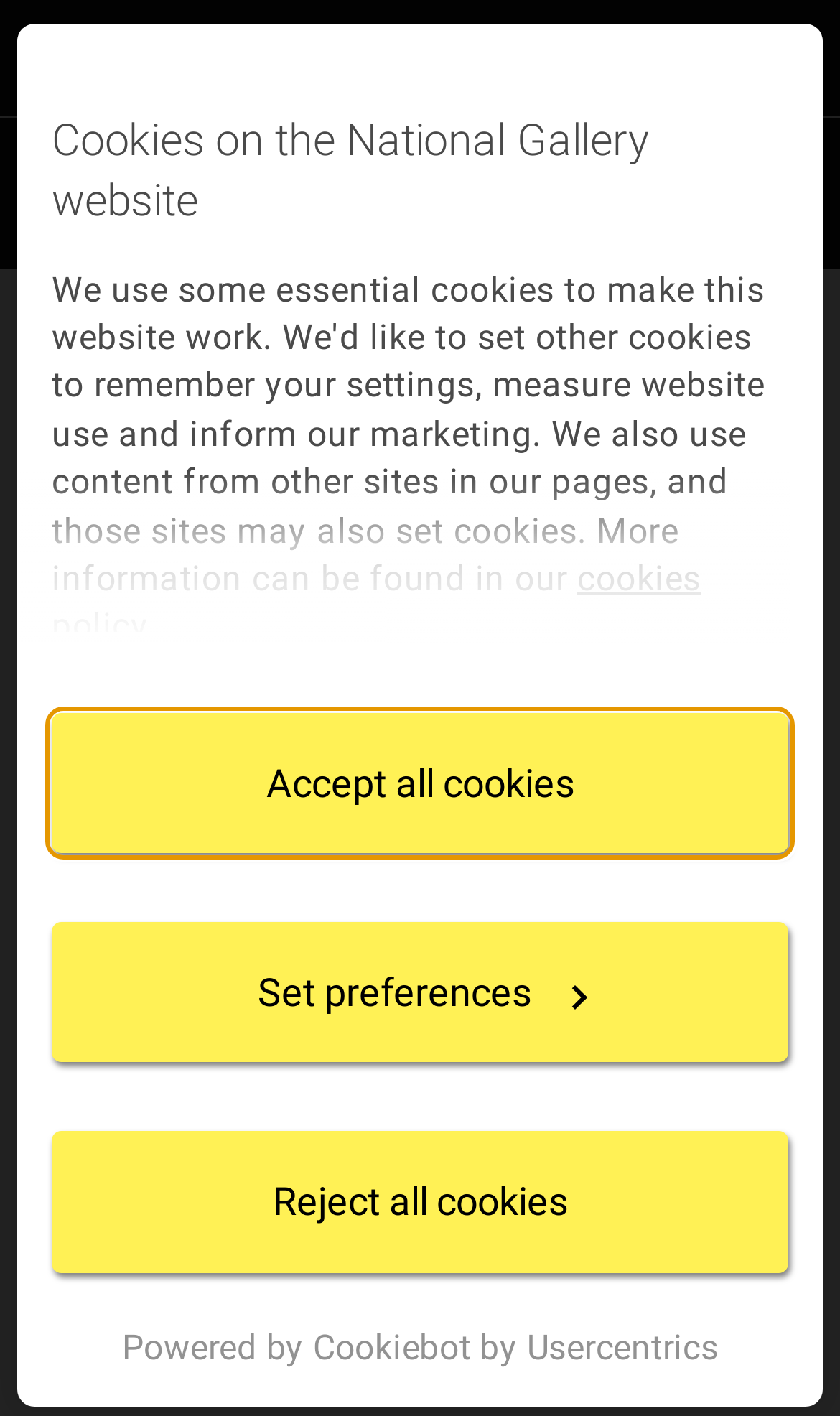Identify the bounding box coordinates of the area you need to click to perform the following instruction: "Go to Teachers and schools".

[0.051, 0.099, 0.351, 0.12]